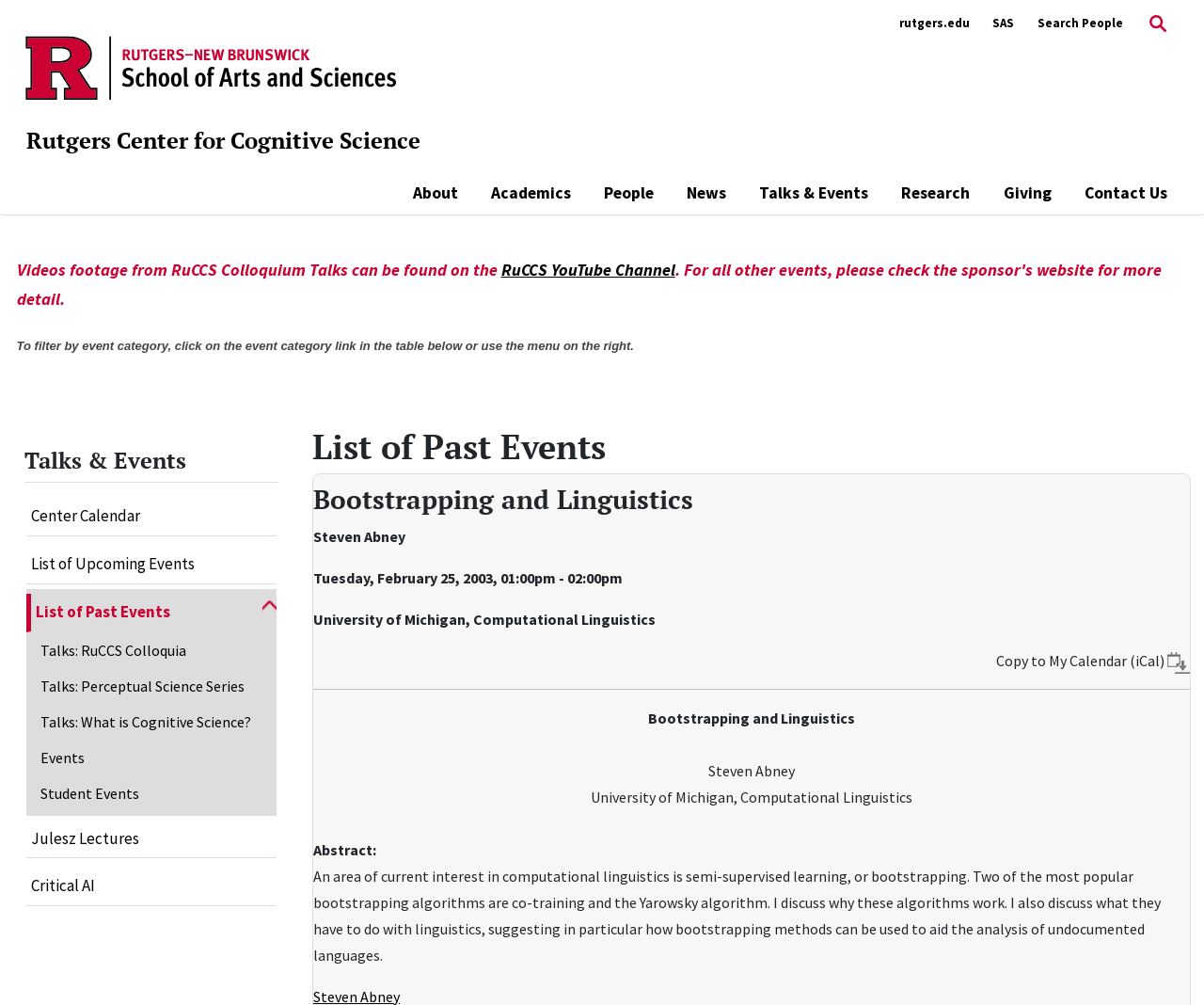Answer this question in one word or a short phrase: How many types of events are listed under 'Talks & Events'?

6